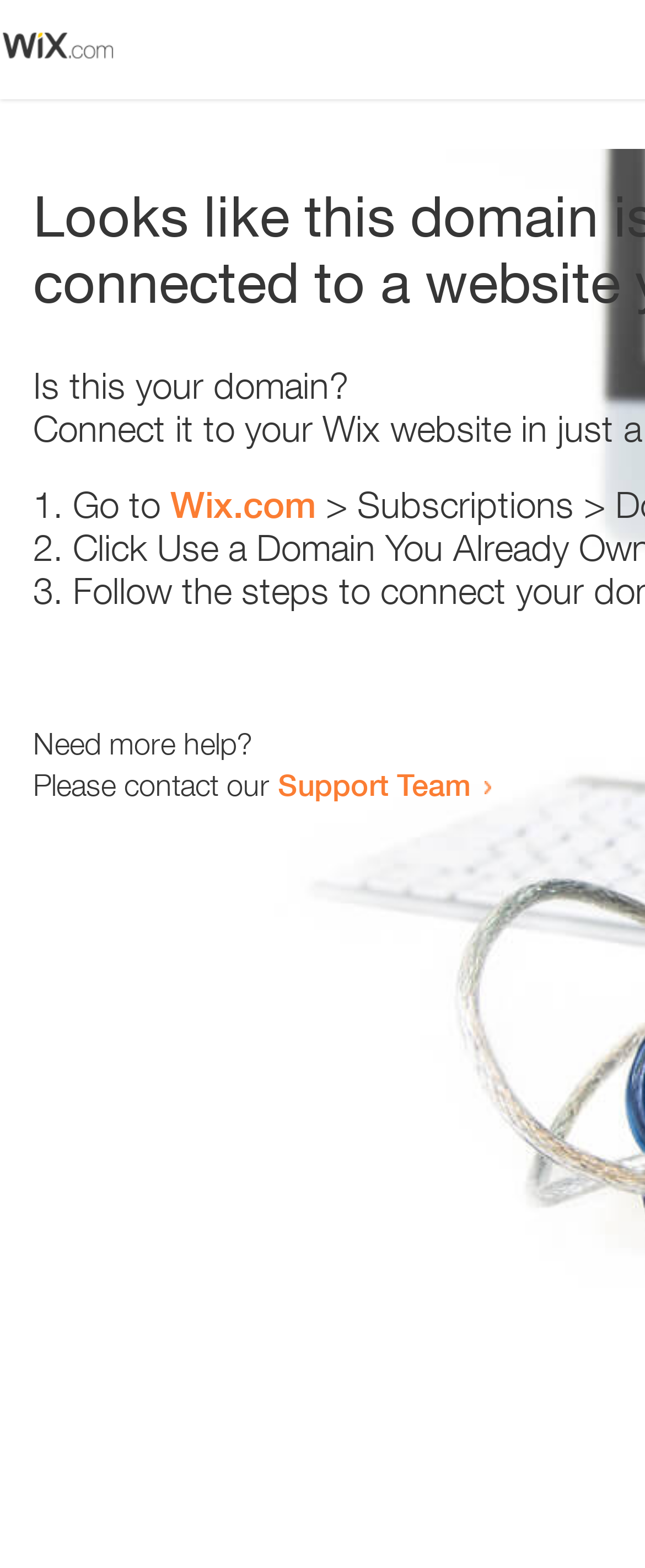Can you extract the headline from the webpage for me?

Looks like this domain isn't
connected to a website yet